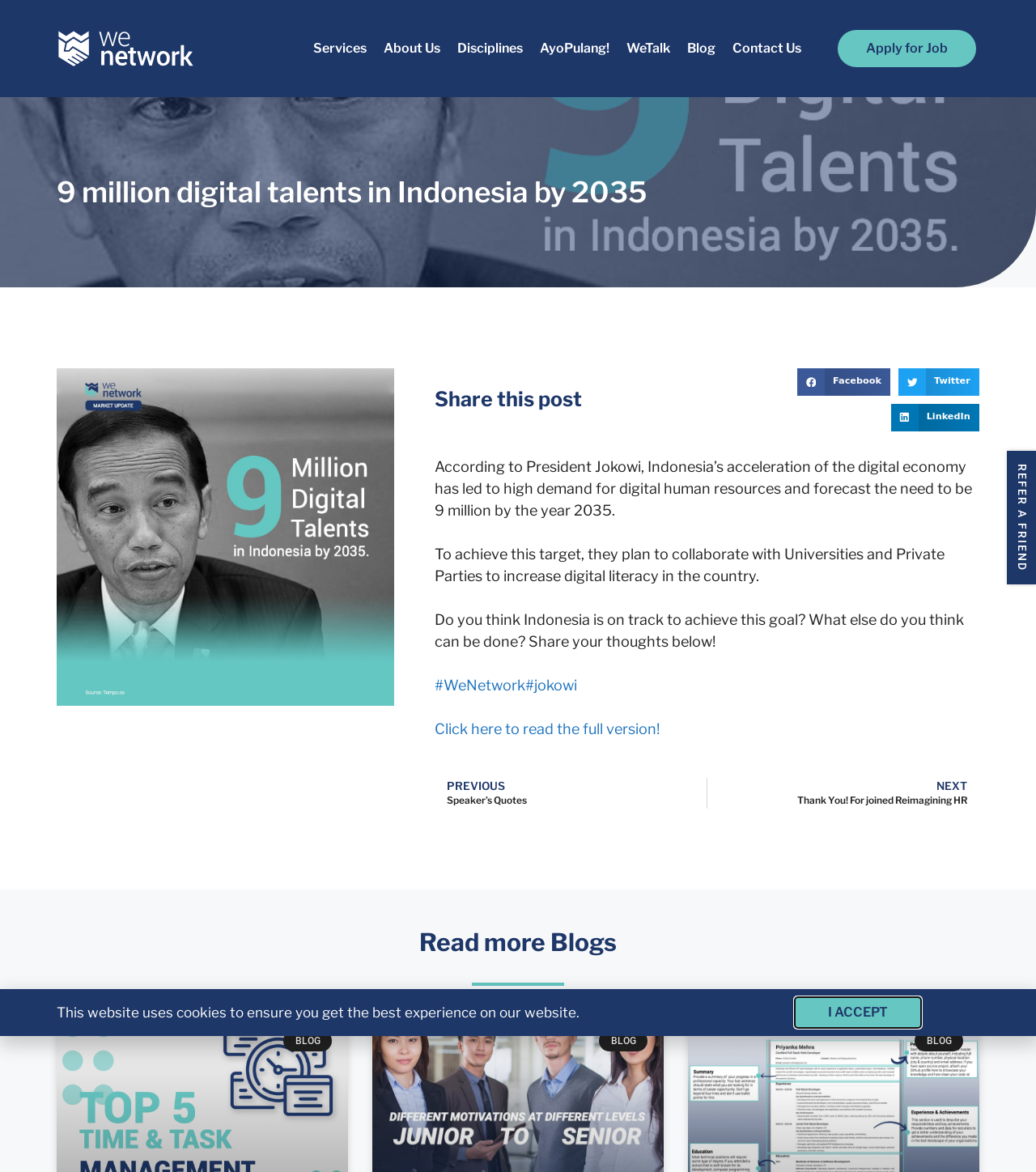Determine the bounding box coordinates of the clickable element to achieve the following action: 'Click on Refer a Friend'. Provide the coordinates as four float values between 0 and 1, formatted as [left, top, right, bottom].

[0.972, 0.385, 1.0, 0.499]